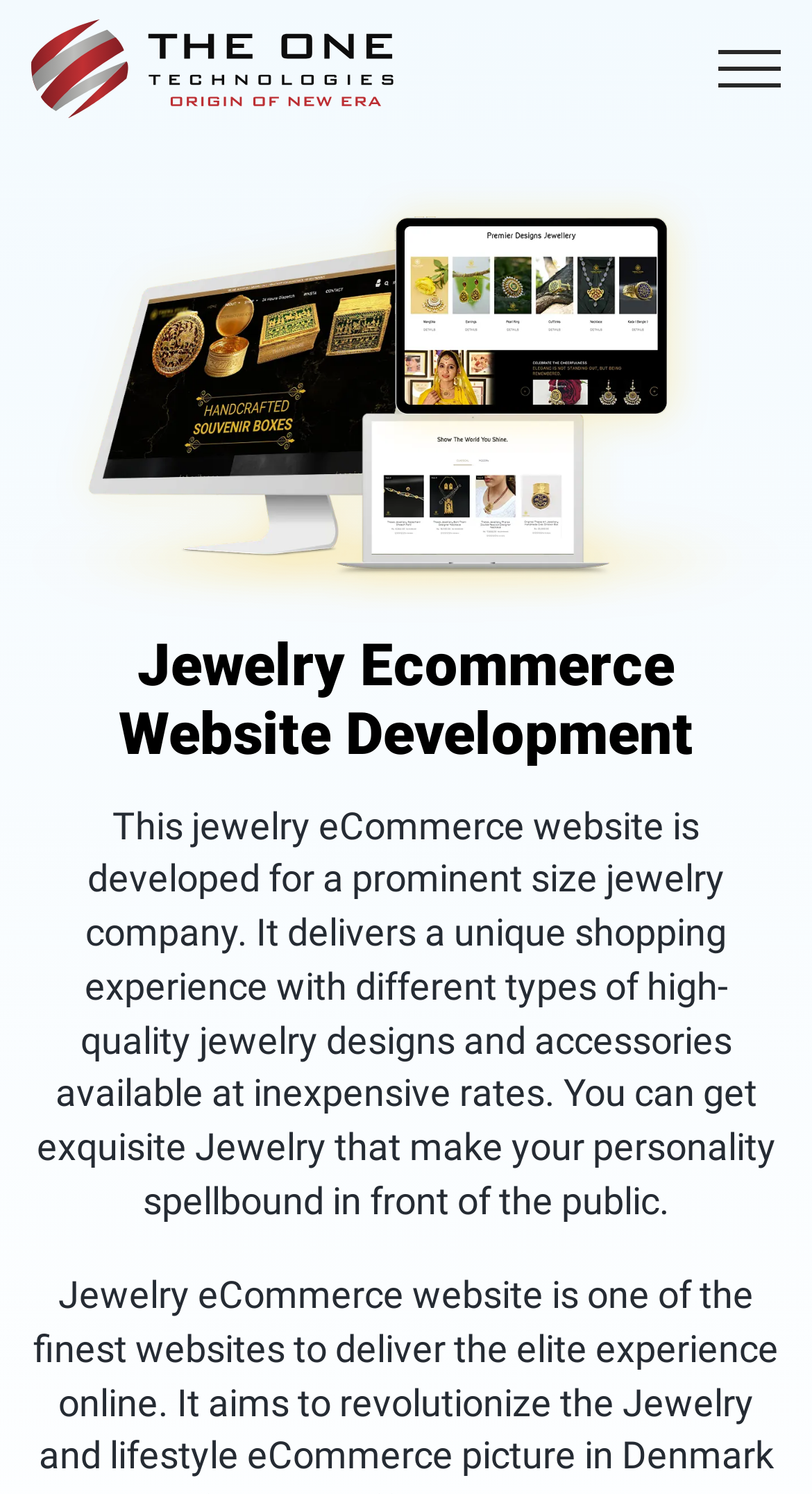Please determine the primary heading and provide its text.

Jewelry Ecommerce Website Development